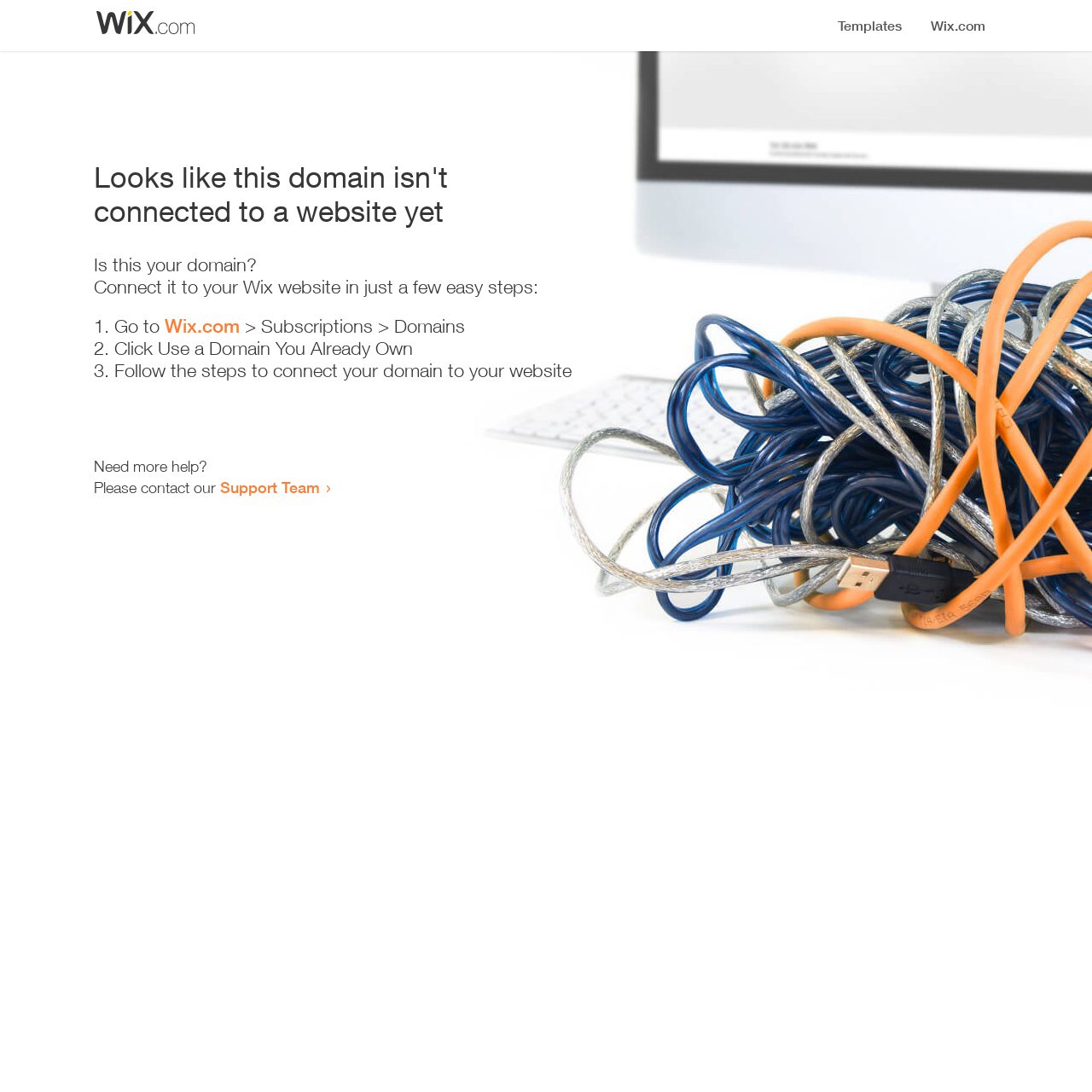What is the first step to connect the domain?
Offer a detailed and exhaustive answer to the question.

According to the instructions on the webpage, the first step to connect the domain is to go to Wix.com, which is linked from the webpage.